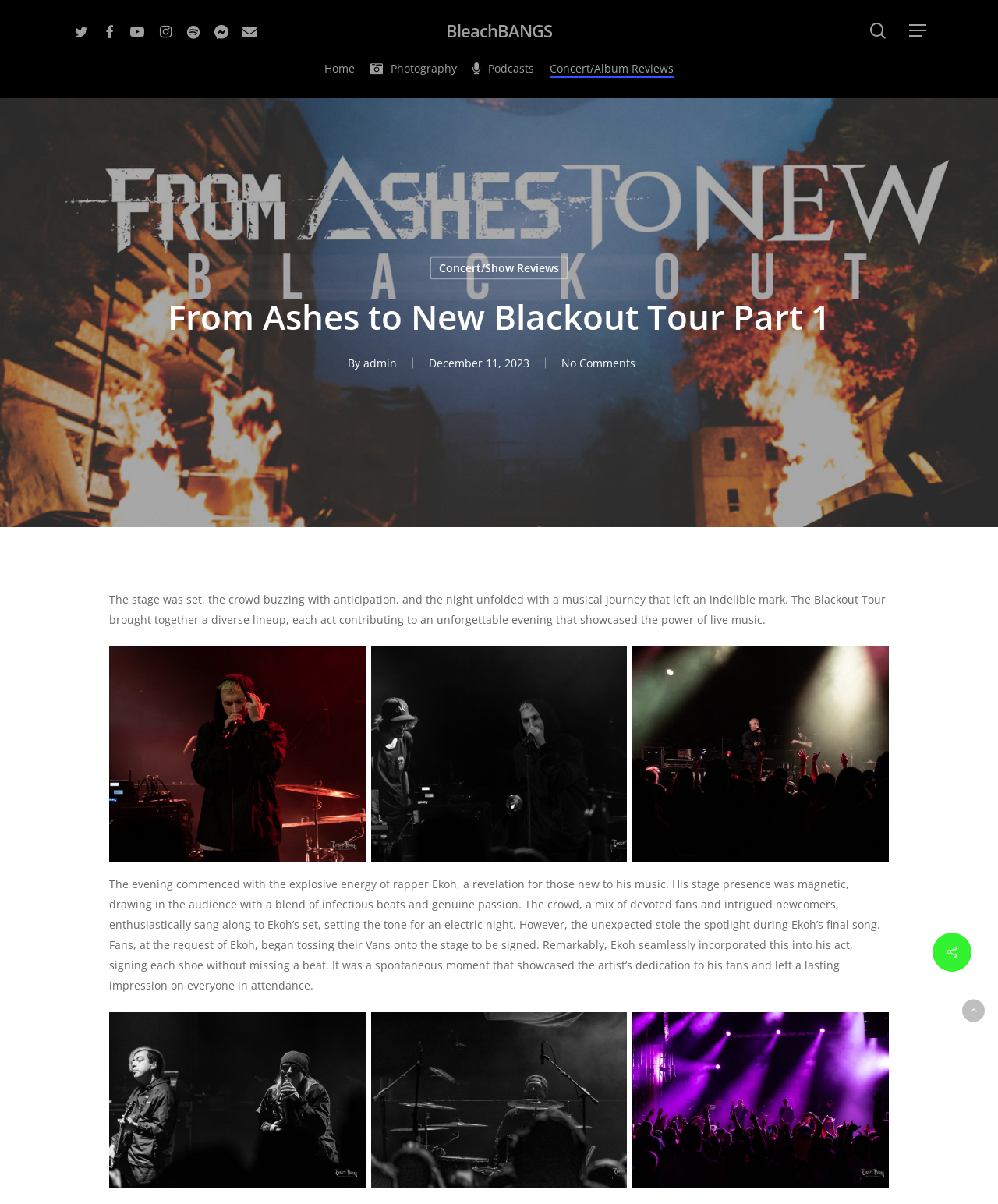Locate the bounding box coordinates of the segment that needs to be clicked to meet this instruction: "Check out the latest concert review".

[0.43, 0.213, 0.569, 0.232]